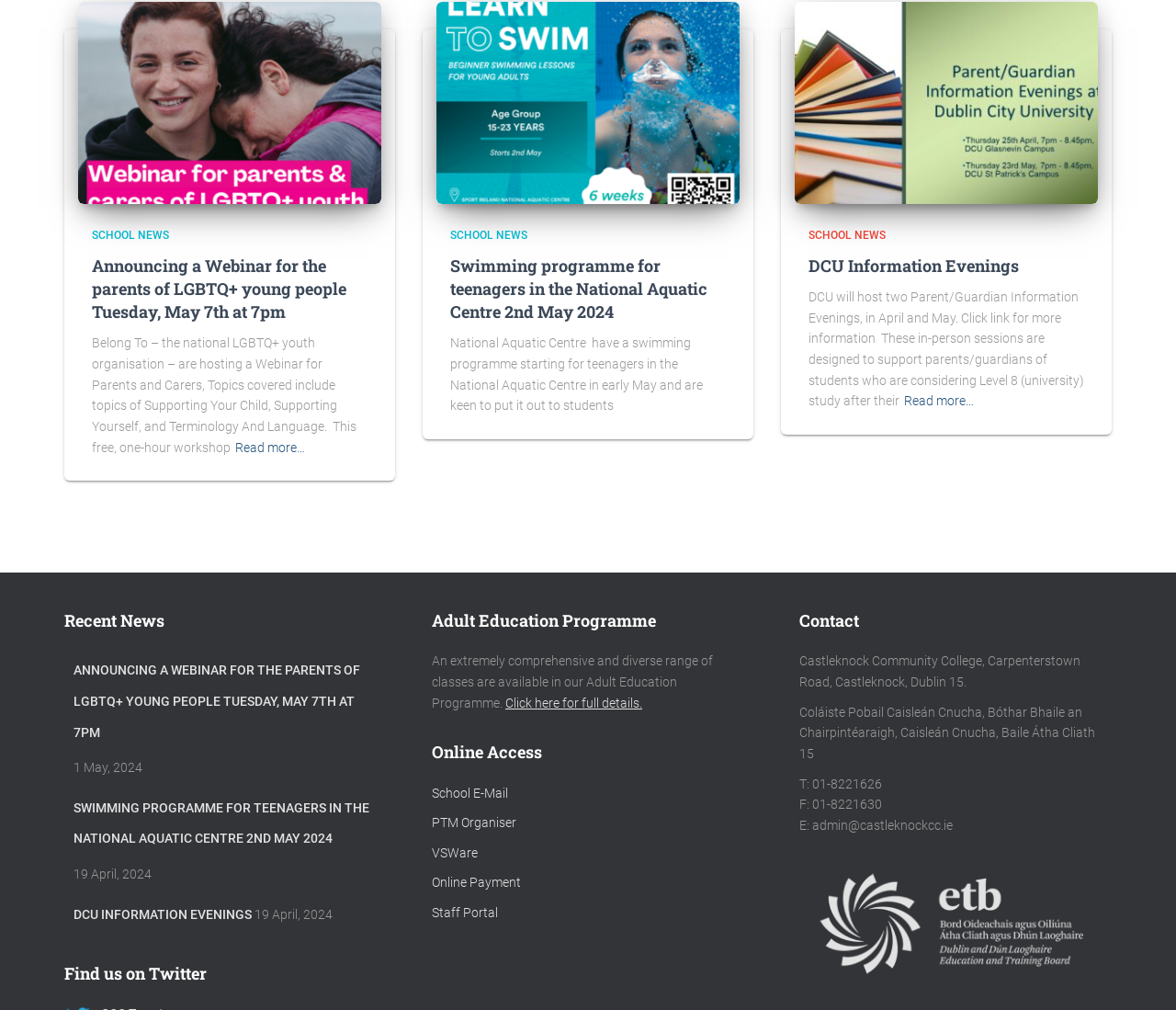What is the topic of the webinar on May 7th?
Examine the image and provide an in-depth answer to the question.

I found the information about the webinar on May 7th by looking at the link 'Announcing a Webinar for the parents of LGBTQ+ young people Tuesday, May 7th at 7pm'. The topic of the webinar is supporting LGBTQ+ young people.